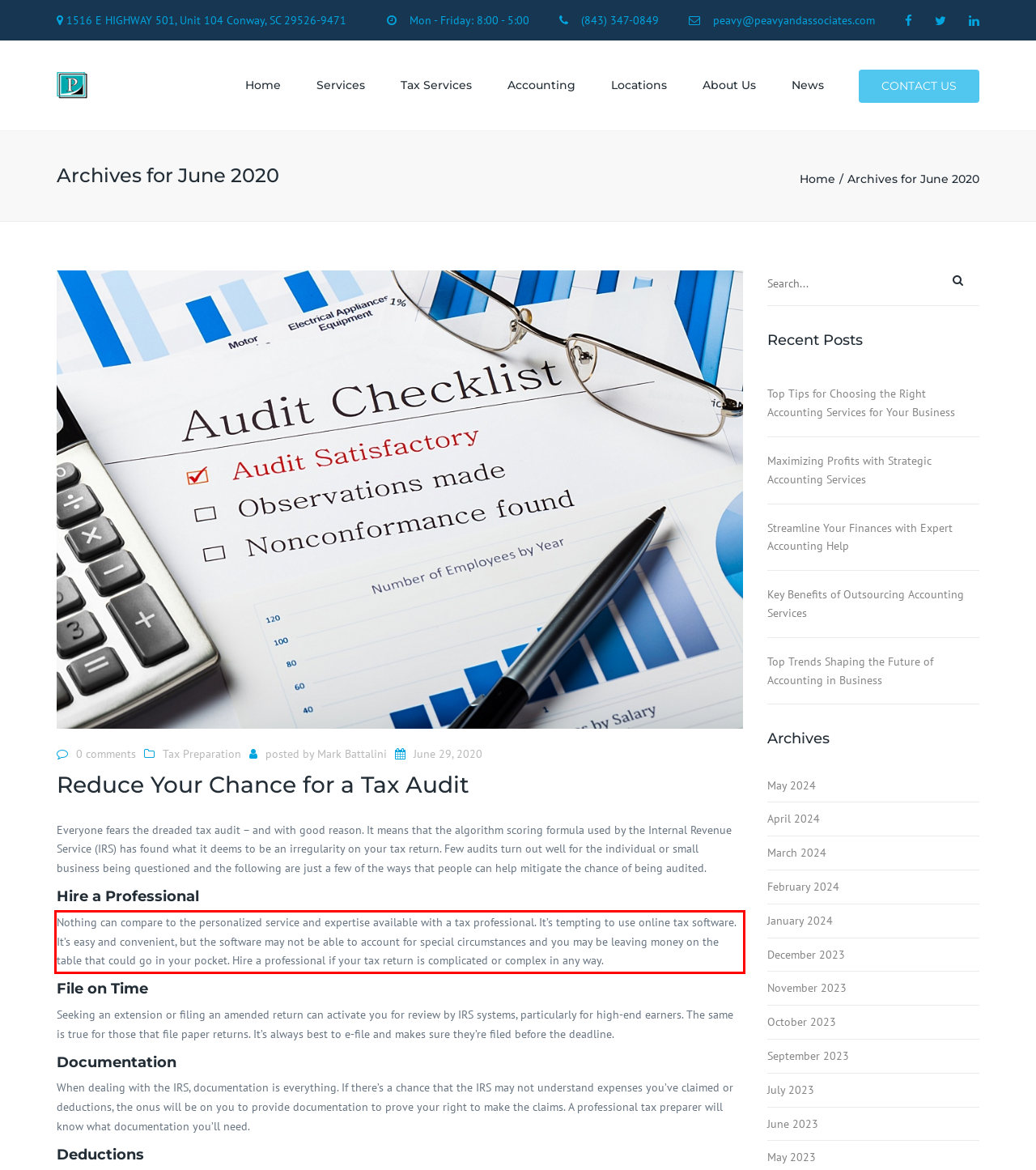Please look at the screenshot provided and find the red bounding box. Extract the text content contained within this bounding box.

Nothing can compare to the personalized service and expertise available with a tax professional. It’s tempting to use online tax software. It’s easy and convenient, but the software may not be able to account for special circumstances and you may be leaving money on the table that could go in your pocket. Hire a professional if your tax return is complicated or complex in any way.